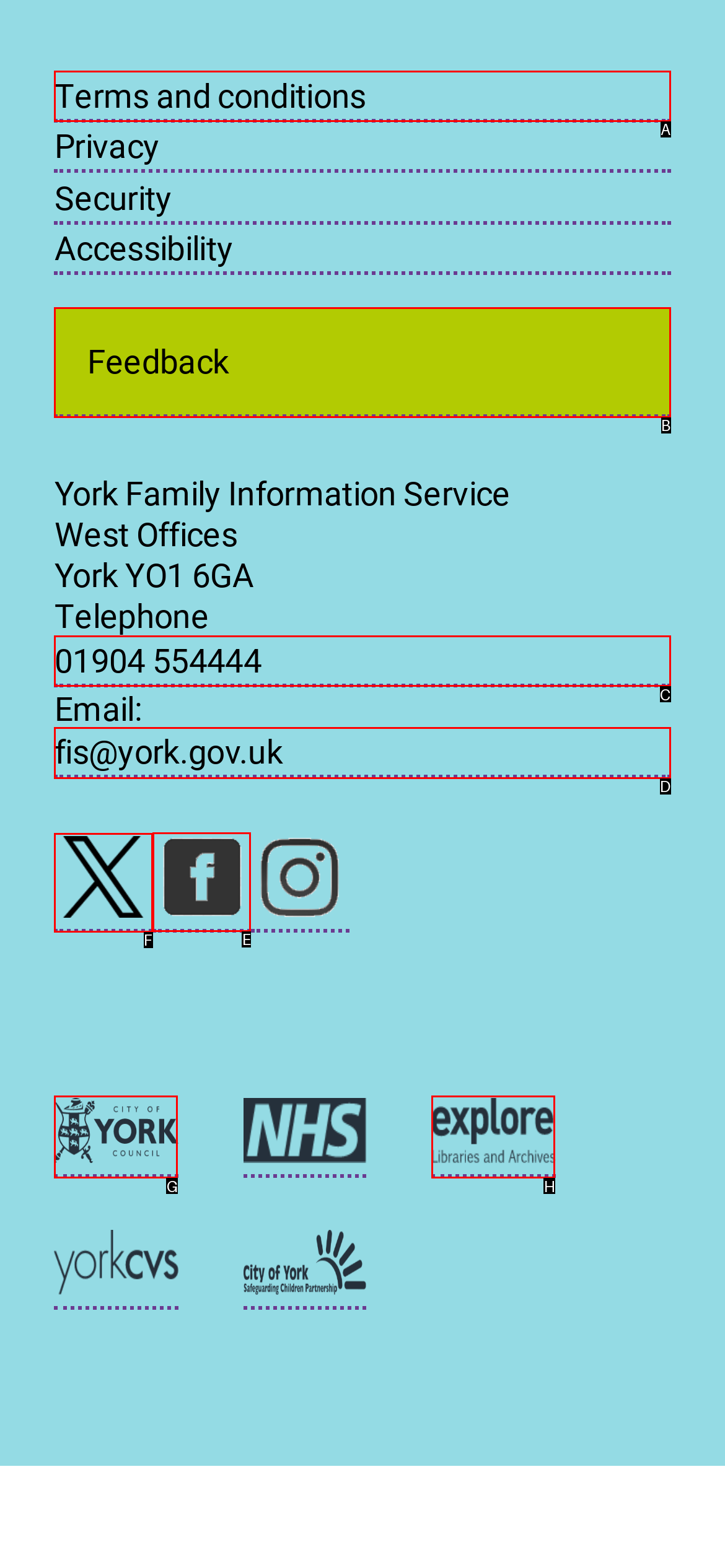Select the HTML element to finish the task: Contact FMO via email Reply with the letter of the correct option.

None